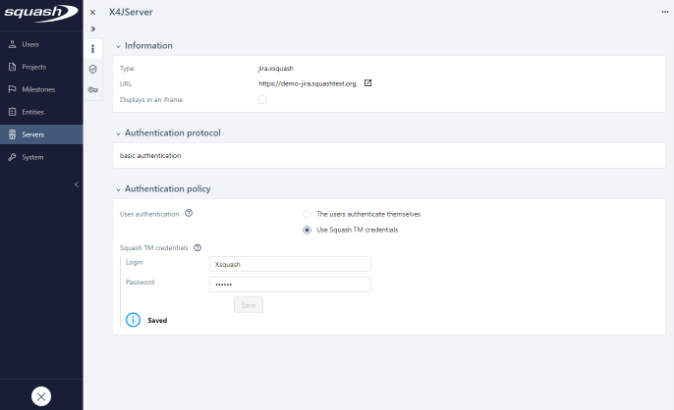What is the purpose of the 'Save' button?
Based on the visual content, answer with a single word or a brief phrase.

To save entered credentials